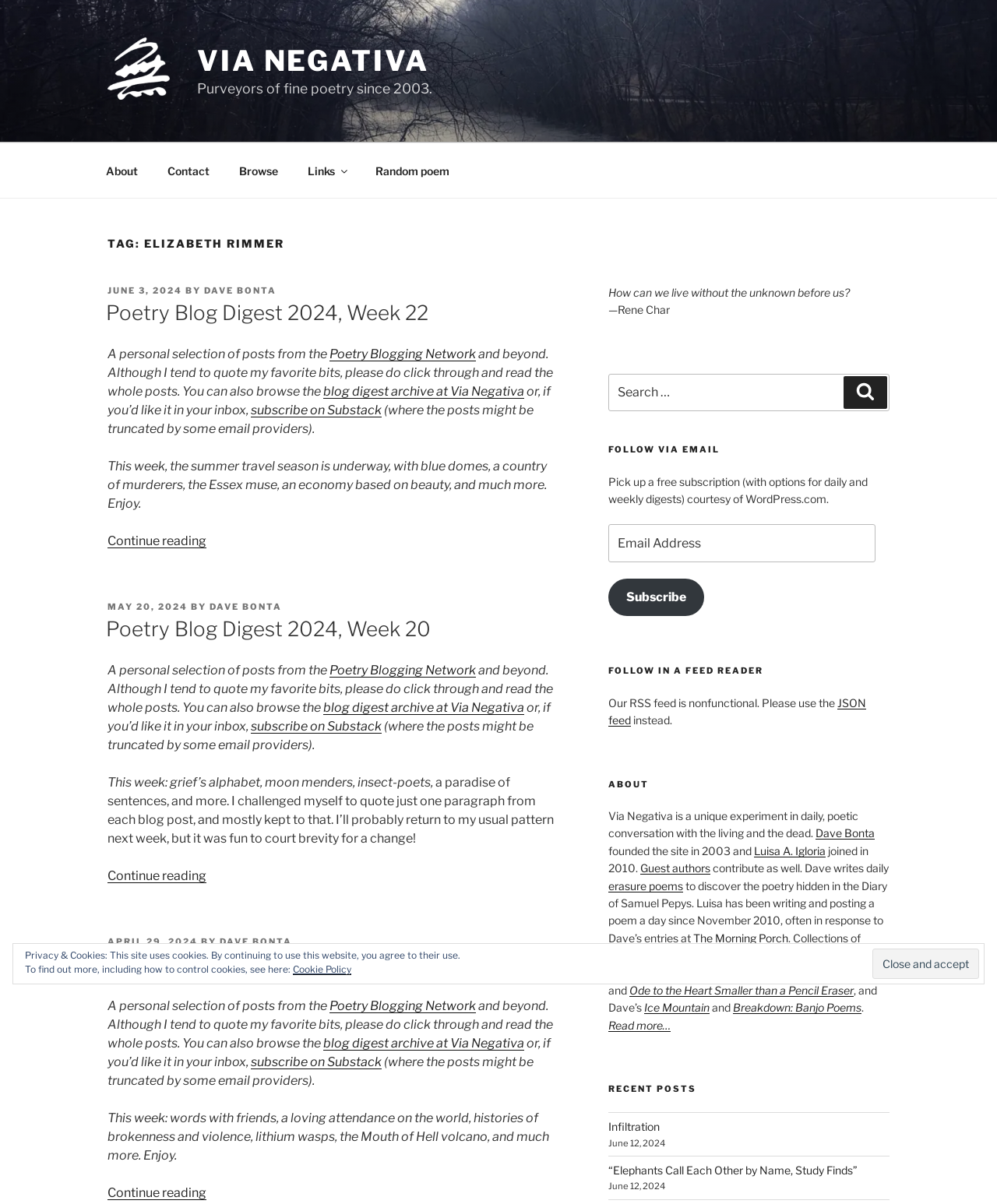Can you provide the bounding box coordinates for the element that should be clicked to implement the instruction: "Share on Facebook"?

None